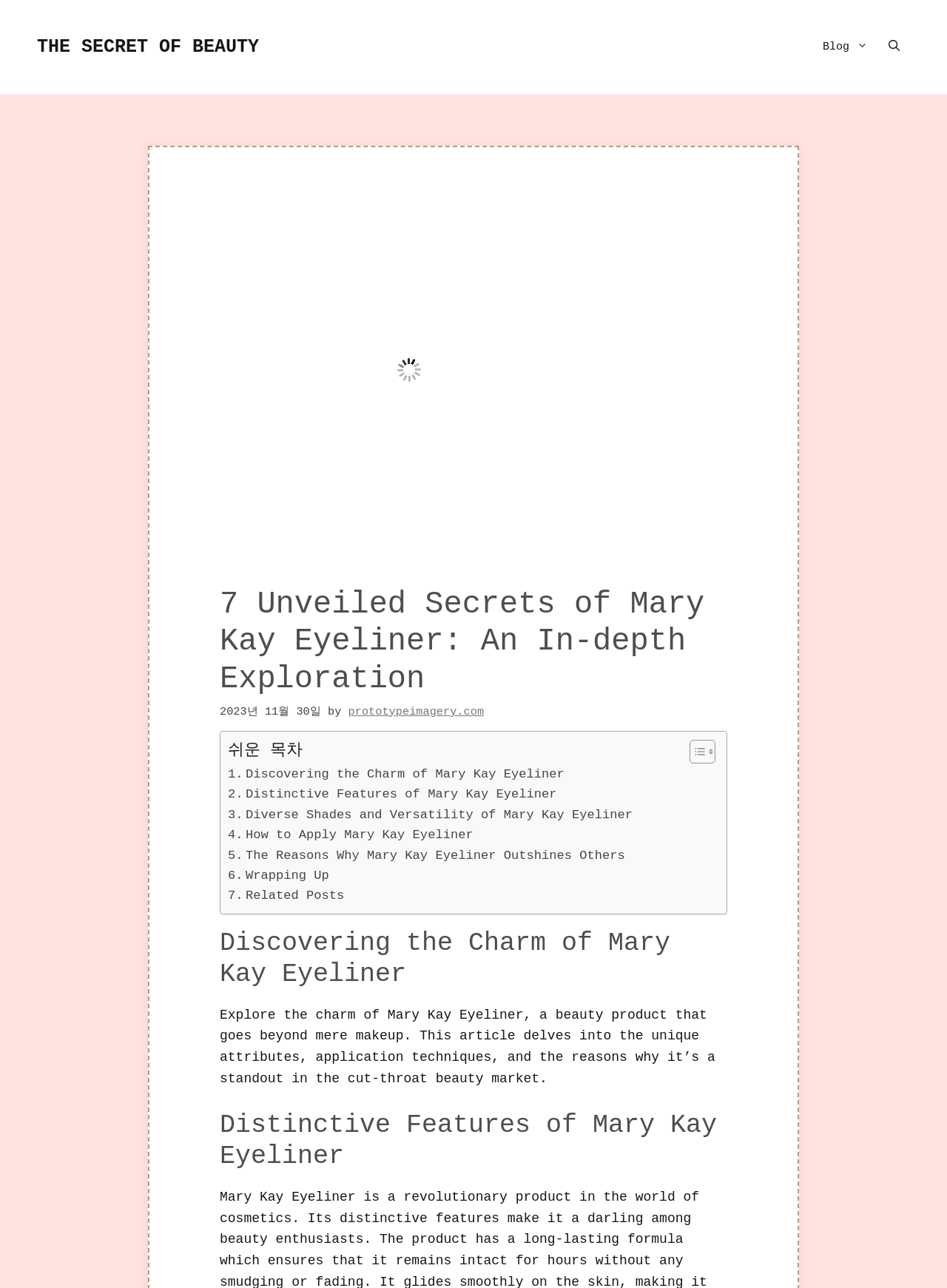Respond to the following question with a brief word or phrase:
What is the title of the article?

7 Unveiled Secrets of Mary Kay Eyeliner